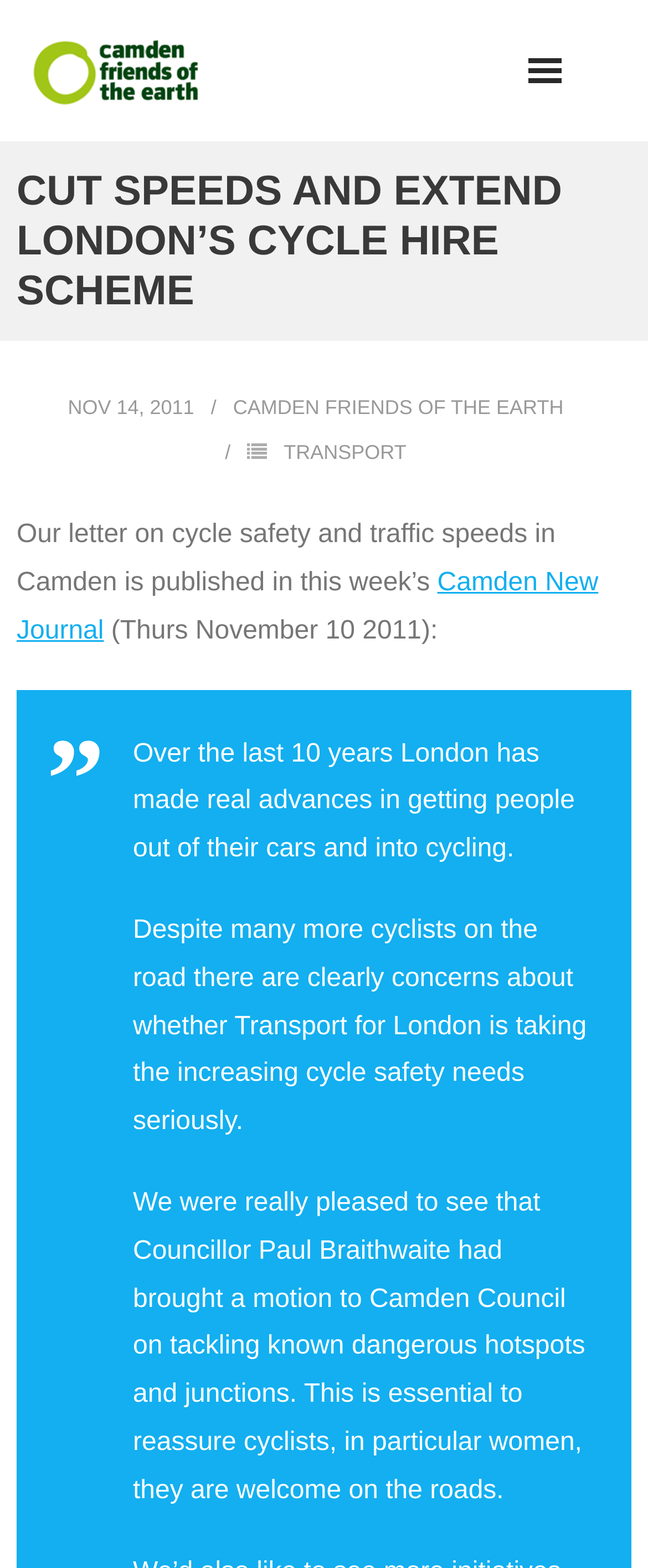Provide the bounding box coordinates, formatted as (top-left x, top-left y, bottom-right x, bottom-right y), with all values being floating point numbers between 0 and 1. Identify the bounding box of the UI element that matches the description: Camden Friends of the Earth

[0.36, 0.252, 0.87, 0.267]